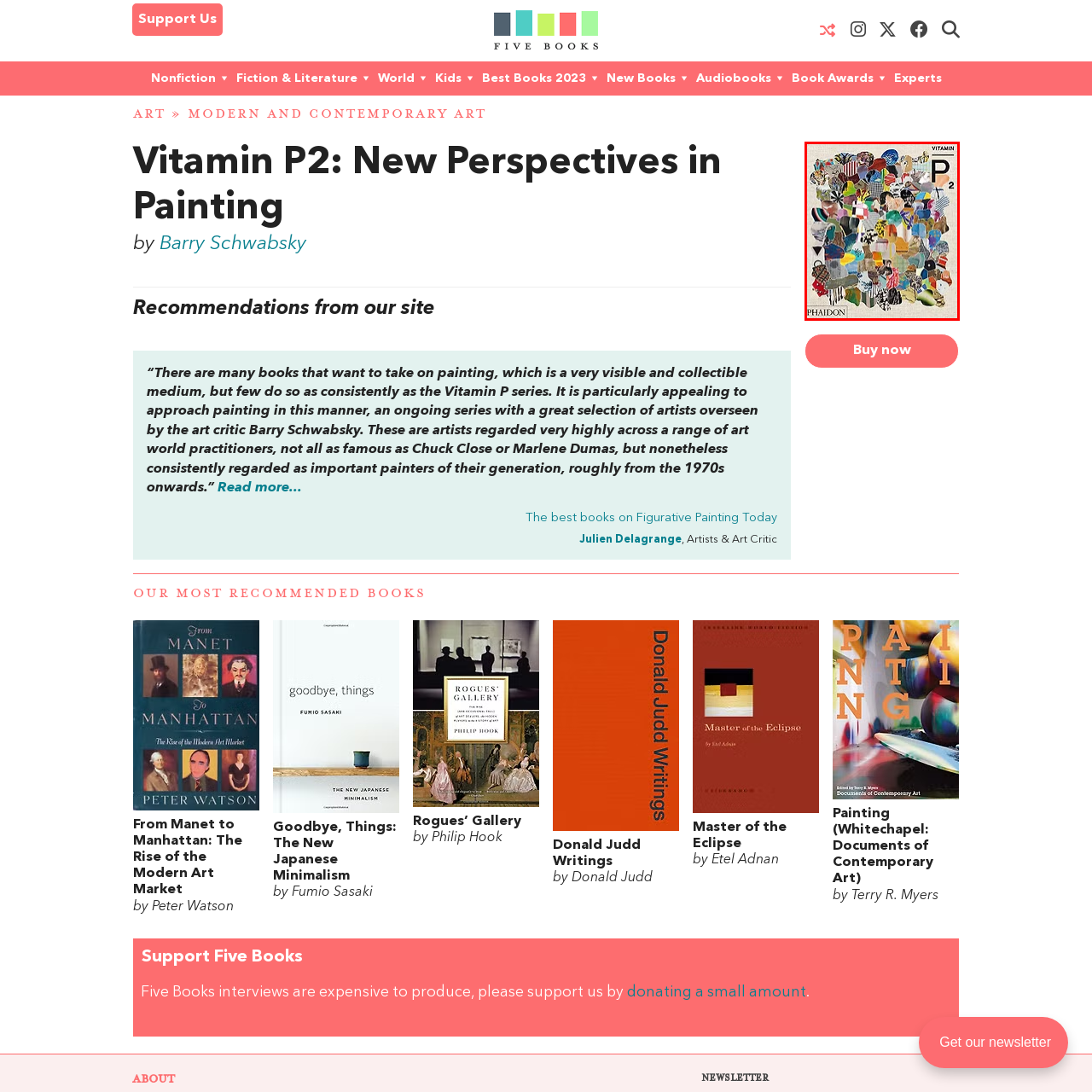Observe the content highlighted by the red box and supply a one-word or short phrase answer to the question: What is the focus of the book?

Contemporary art